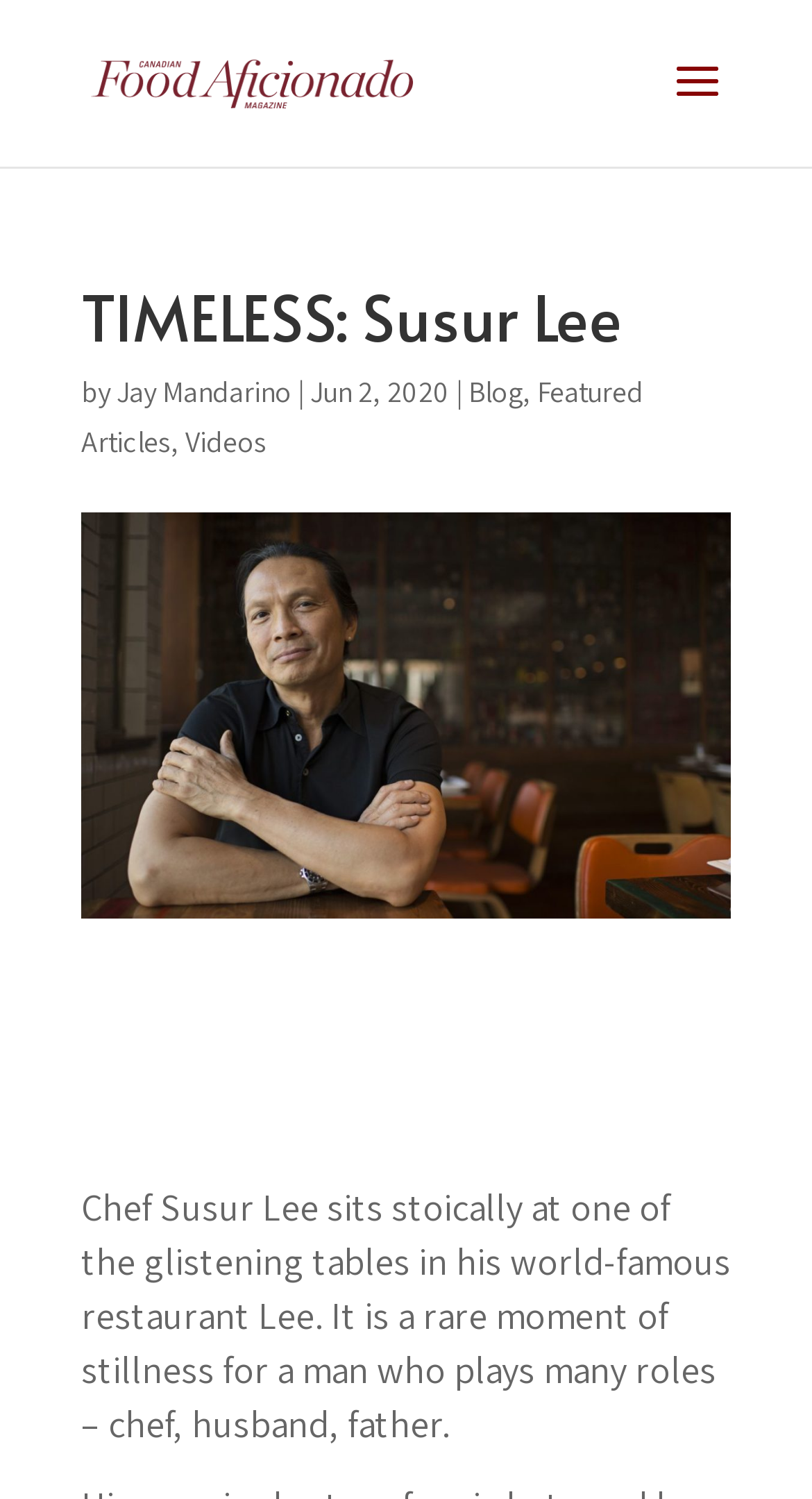Calculate the bounding box coordinates for the UI element based on the following description: "Blog". Ensure the coordinates are four float numbers between 0 and 1, i.e., [left, top, right, bottom].

[0.577, 0.249, 0.644, 0.274]